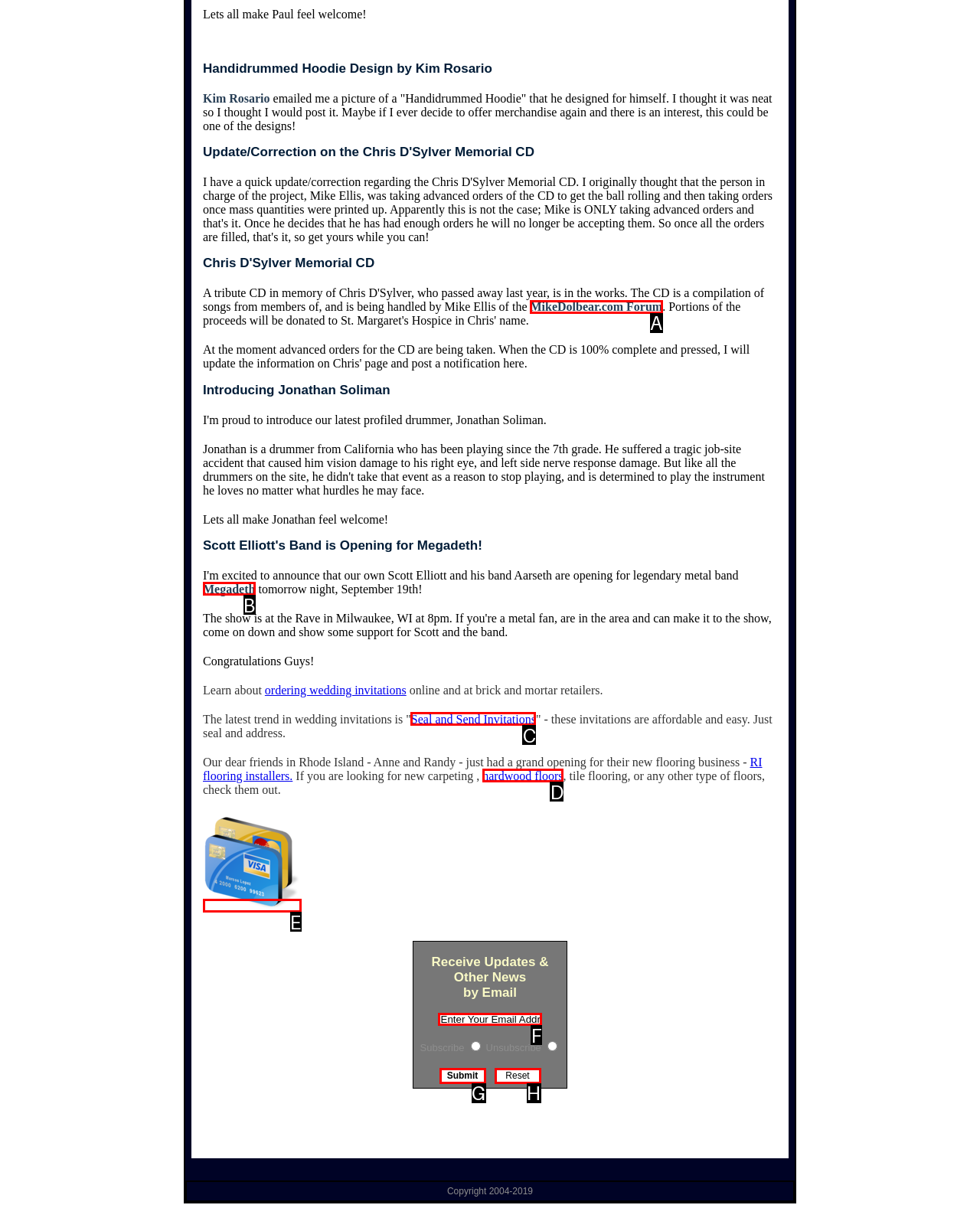Select the HTML element that matches the description: hardwood floors. Provide the letter of the chosen option as your answer.

D